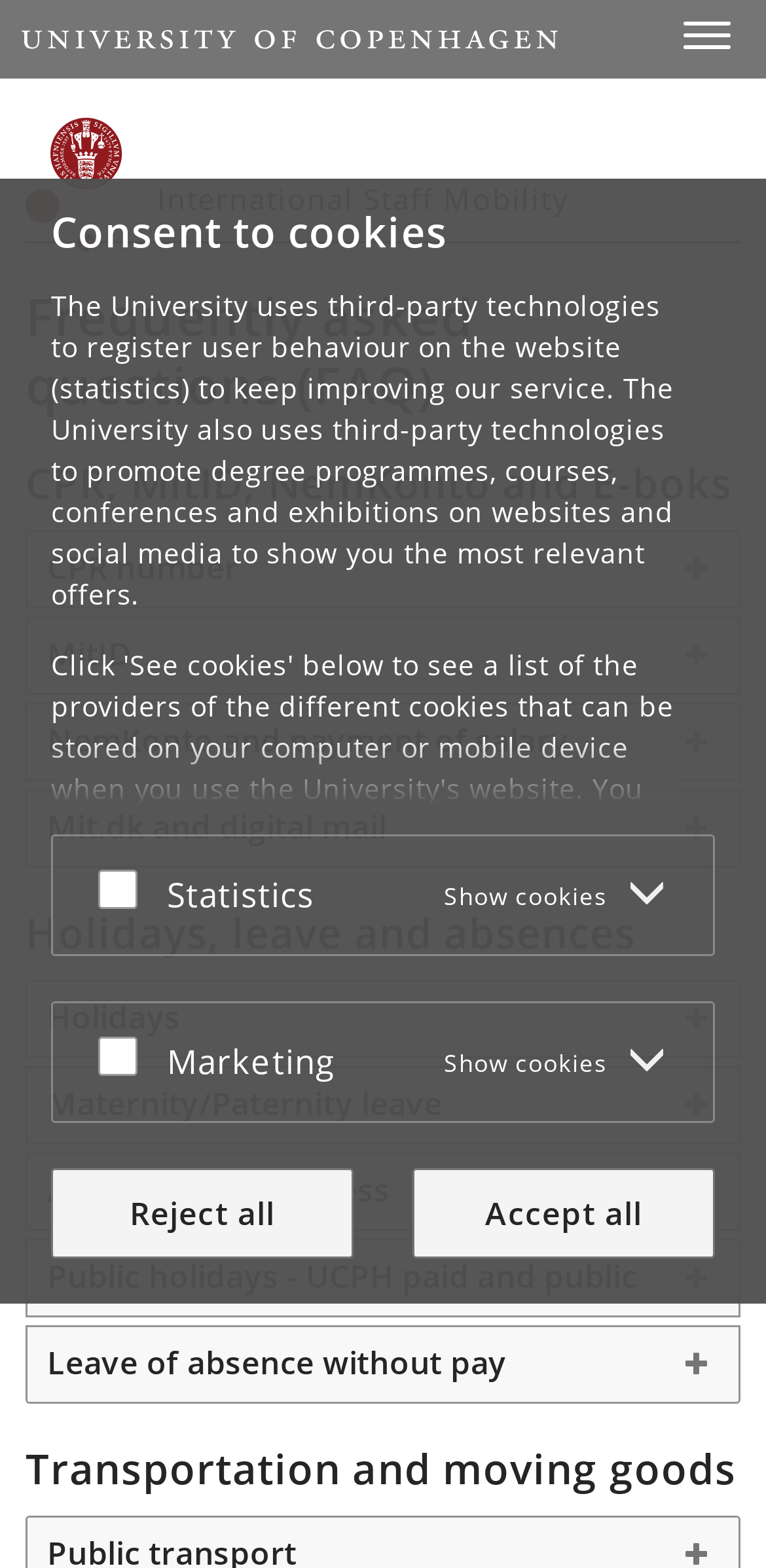Show the bounding box coordinates of the element that should be clicked to complete the task: "Select the 'FAQ - CPR number, MitID etc. - NemKonto and payment of salary' tab".

[0.036, 0.45, 0.964, 0.497]